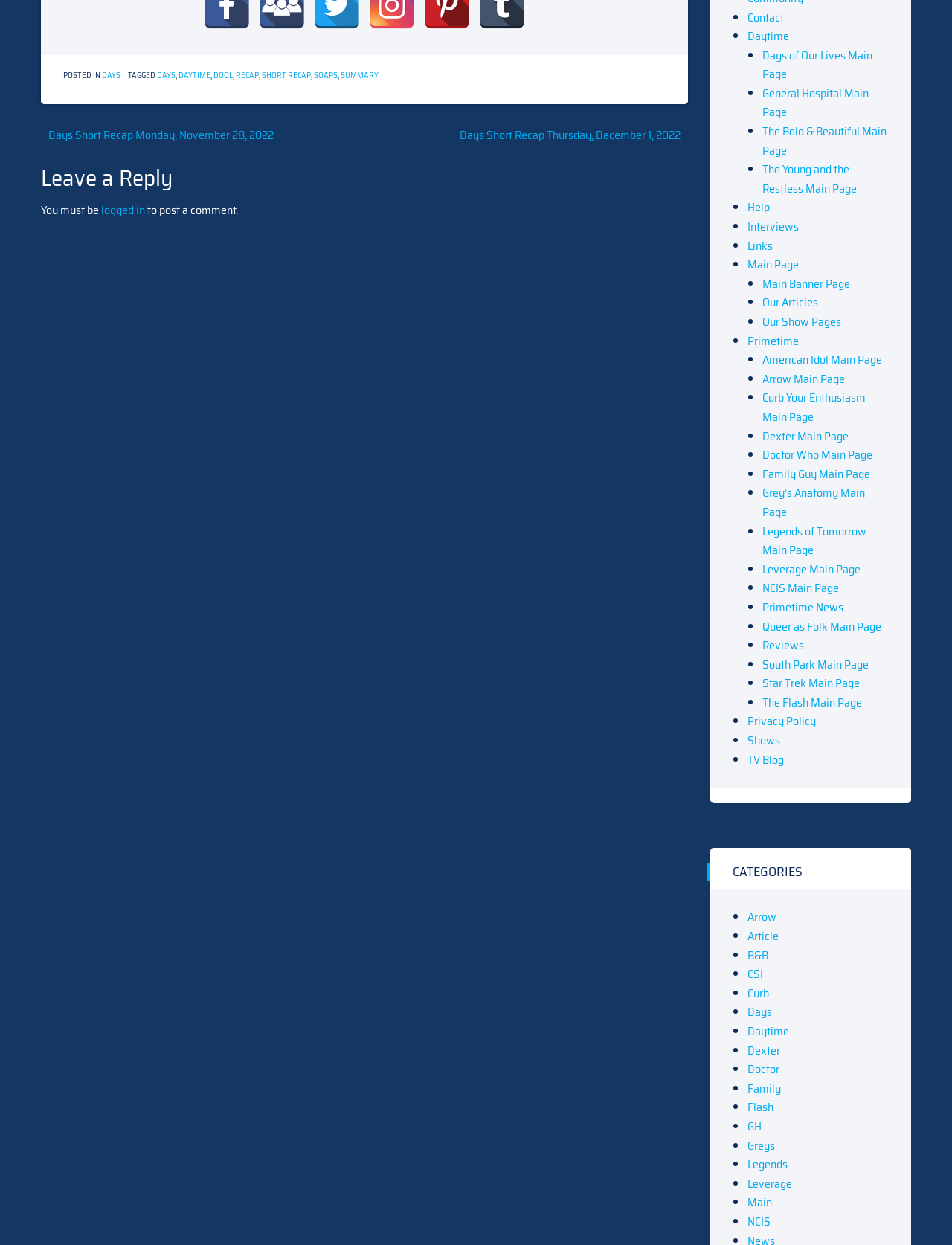Can users navigate to other pages on this website?
Refer to the image and provide a concise answer in one word or phrase.

Yes